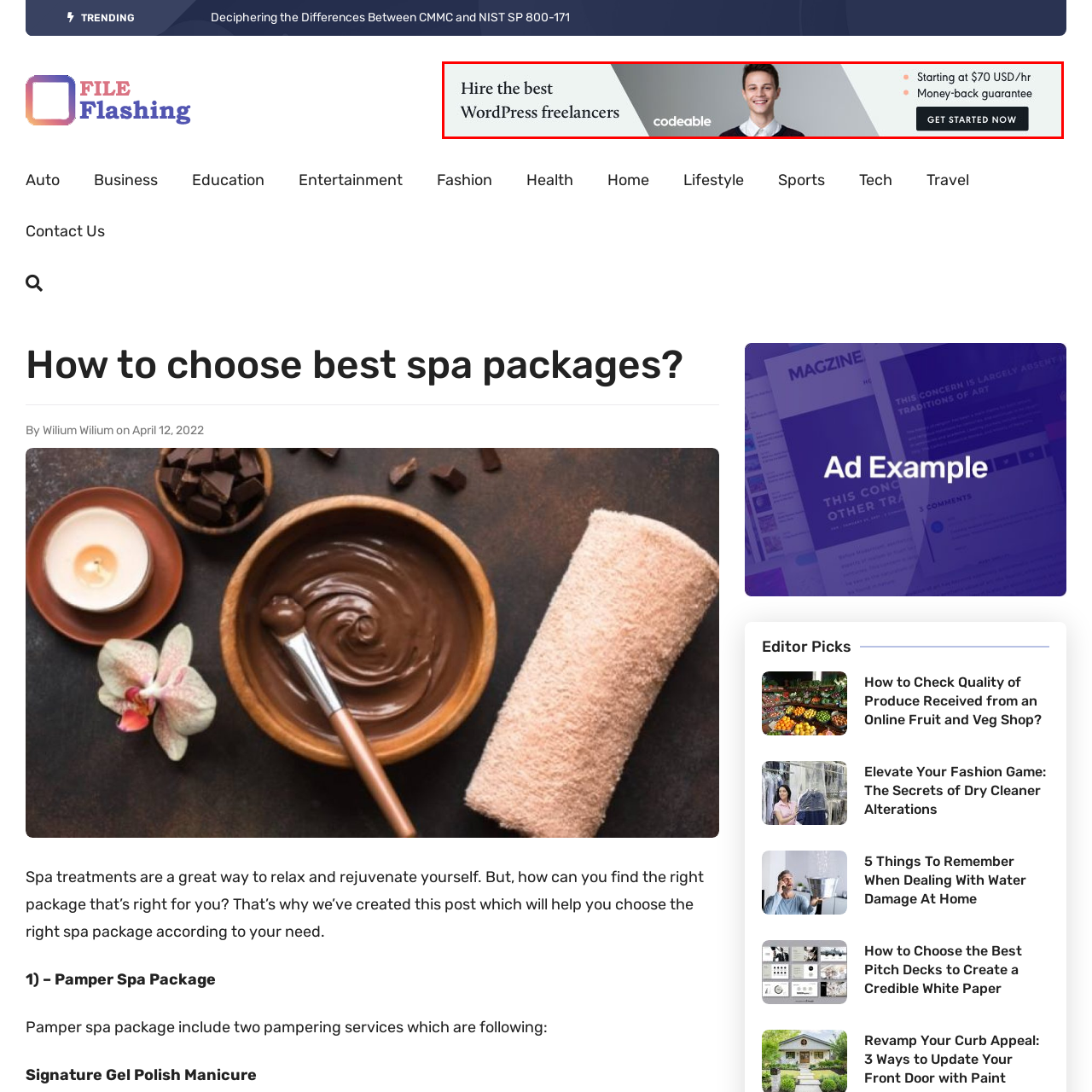Describe in detail the portion of the image that is enclosed within the red boundary.

This image promotes the services of Codeable, a platform where users can hire top WordPress freelancers. It features a professional-looking young man smiling confidently, suggesting a reliable and approachable service. The background is a soft gradient, which adds a modern touch to the advertisement. The text emphasizes attractive details such as "Starting at $70 USD/hr" and "Money-back guarantee," appealing to potential clients seeking expertise in WordPress development. The overall design is clean and engaging, making it an effective call to action to "Get Started Now."